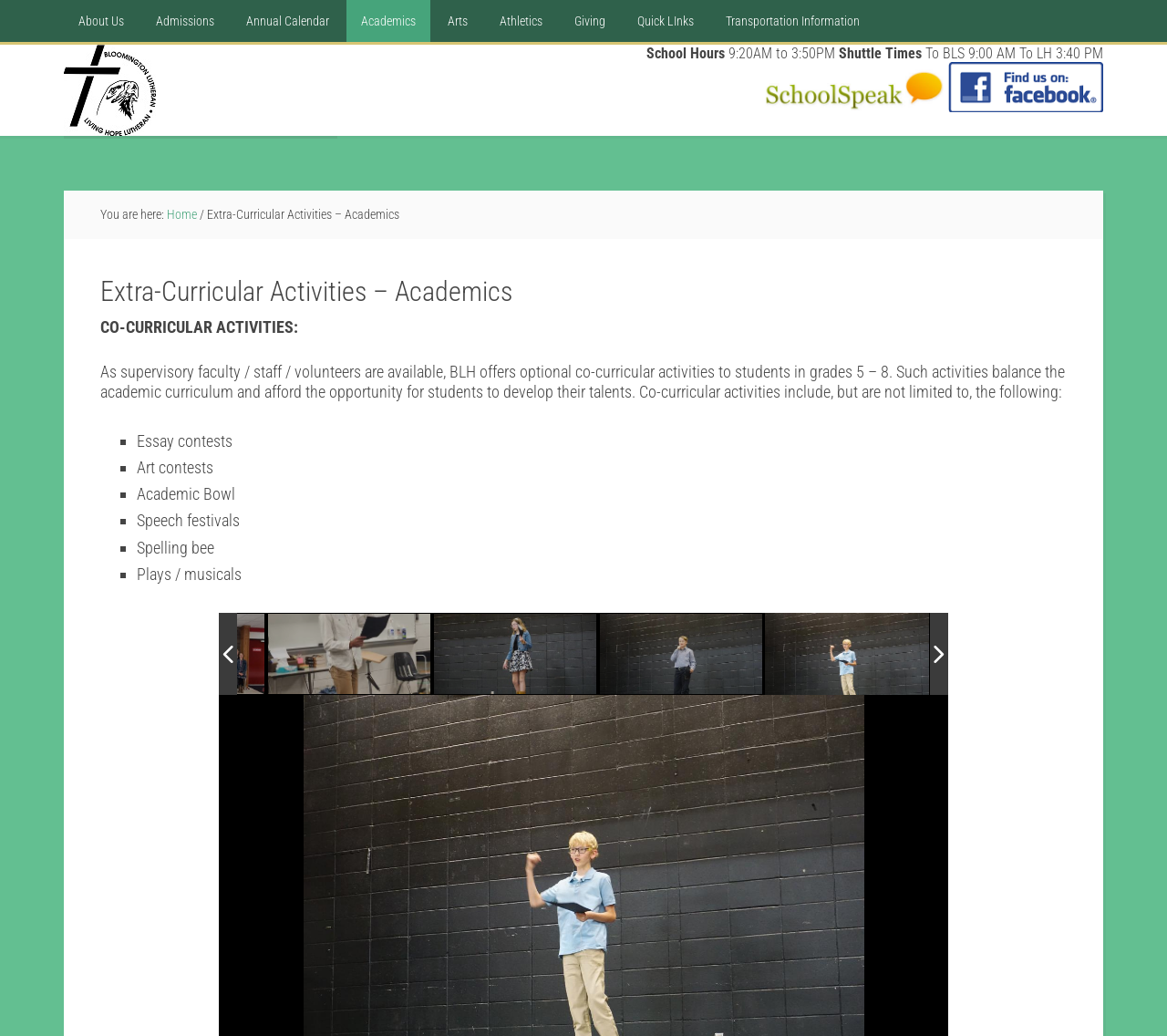Please identify the bounding box coordinates of the element's region that needs to be clicked to fulfill the following instruction: "Click on Academics". The bounding box coordinates should consist of four float numbers between 0 and 1, i.e., [left, top, right, bottom].

[0.297, 0.0, 0.369, 0.04]